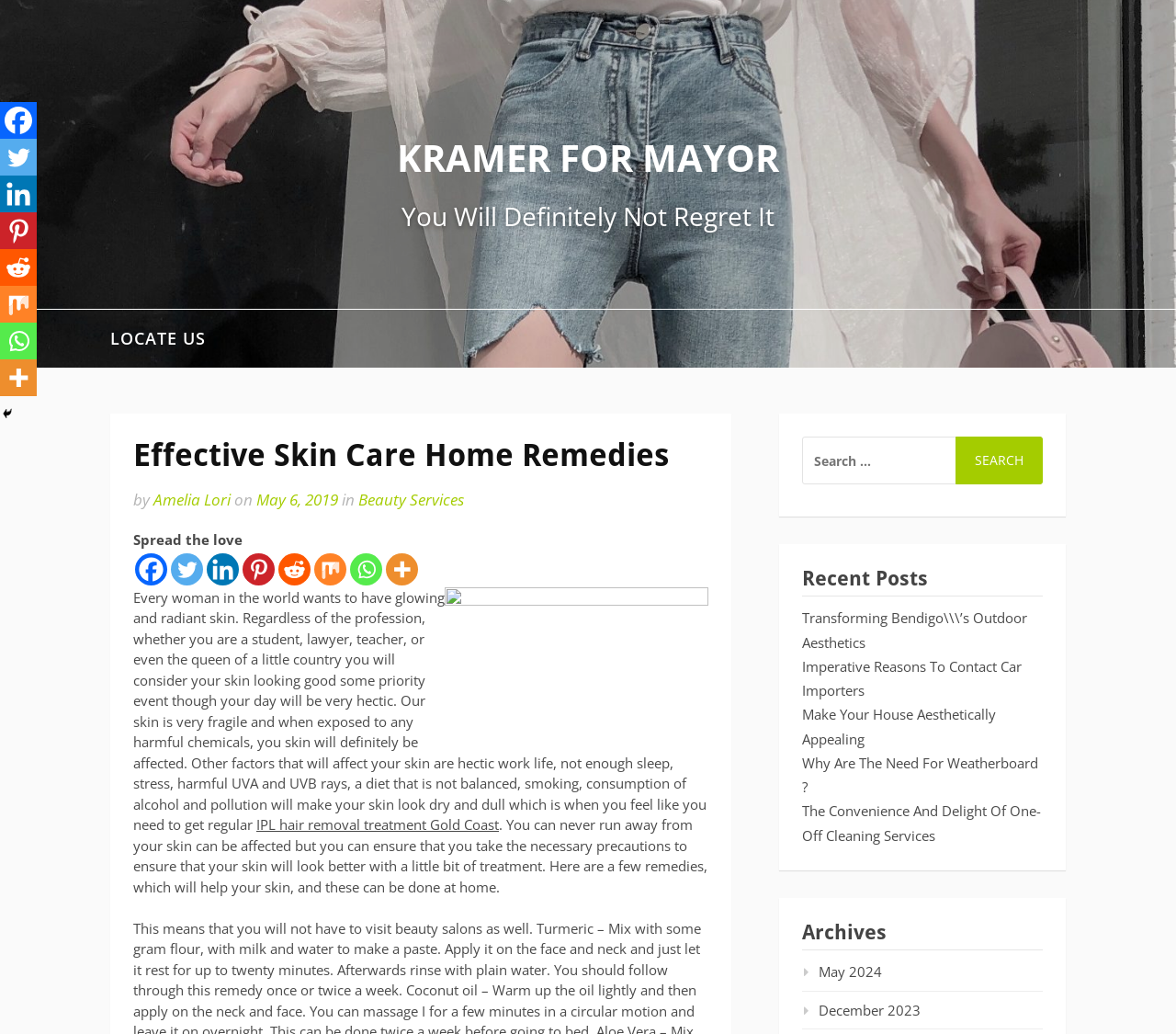Generate the main heading text from the webpage.

Effective Skin Care Home Remedies